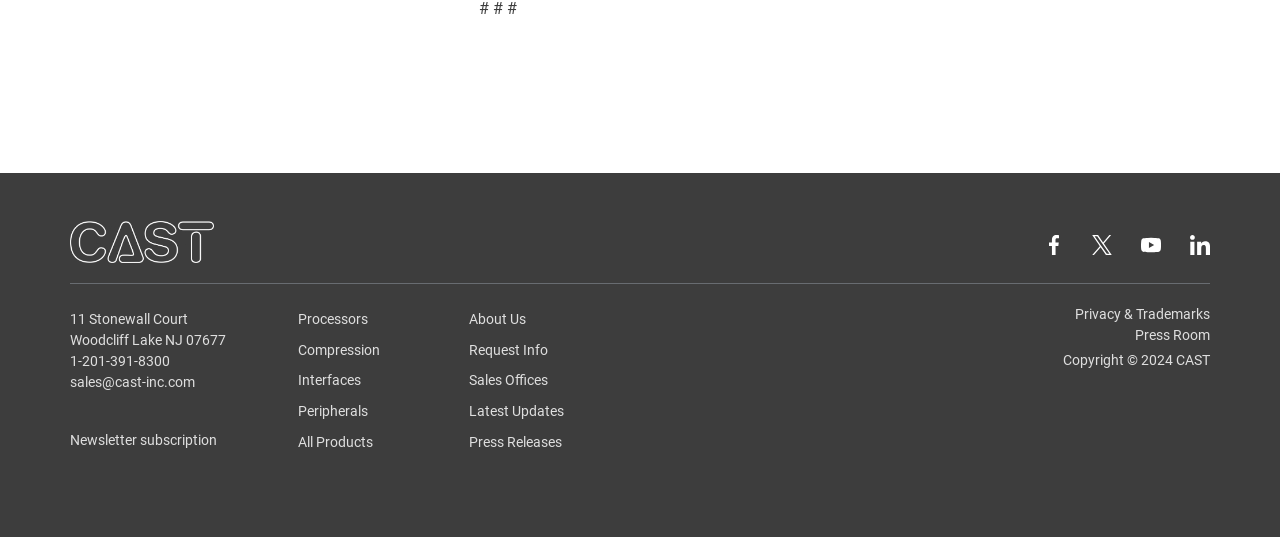Find the bounding box coordinates of the area that needs to be clicked in order to achieve the following instruction: "Visit the About us page". The coordinates should be specified as four float numbers between 0 and 1, i.e., [left, top, right, bottom].

None